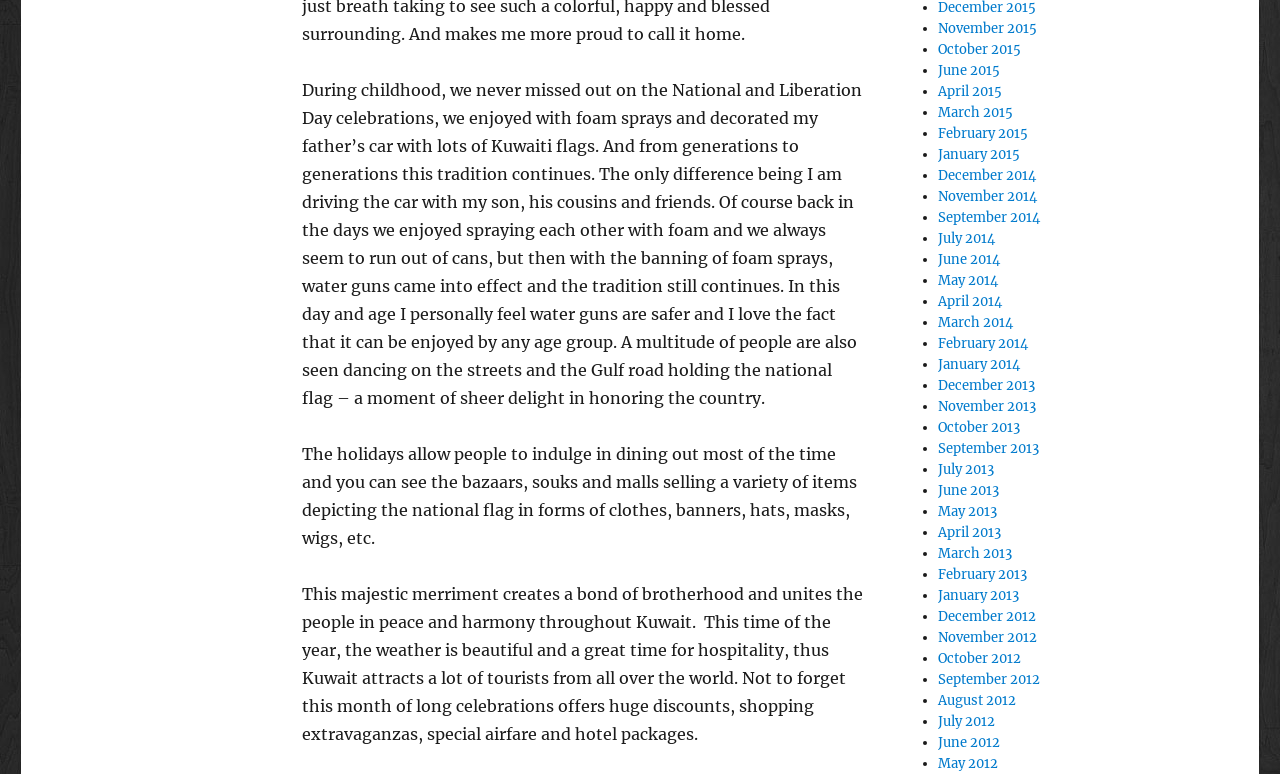Use a single word or phrase to respond to the question:
What is the weather like during the National and Liberation Day celebrations?

beautiful